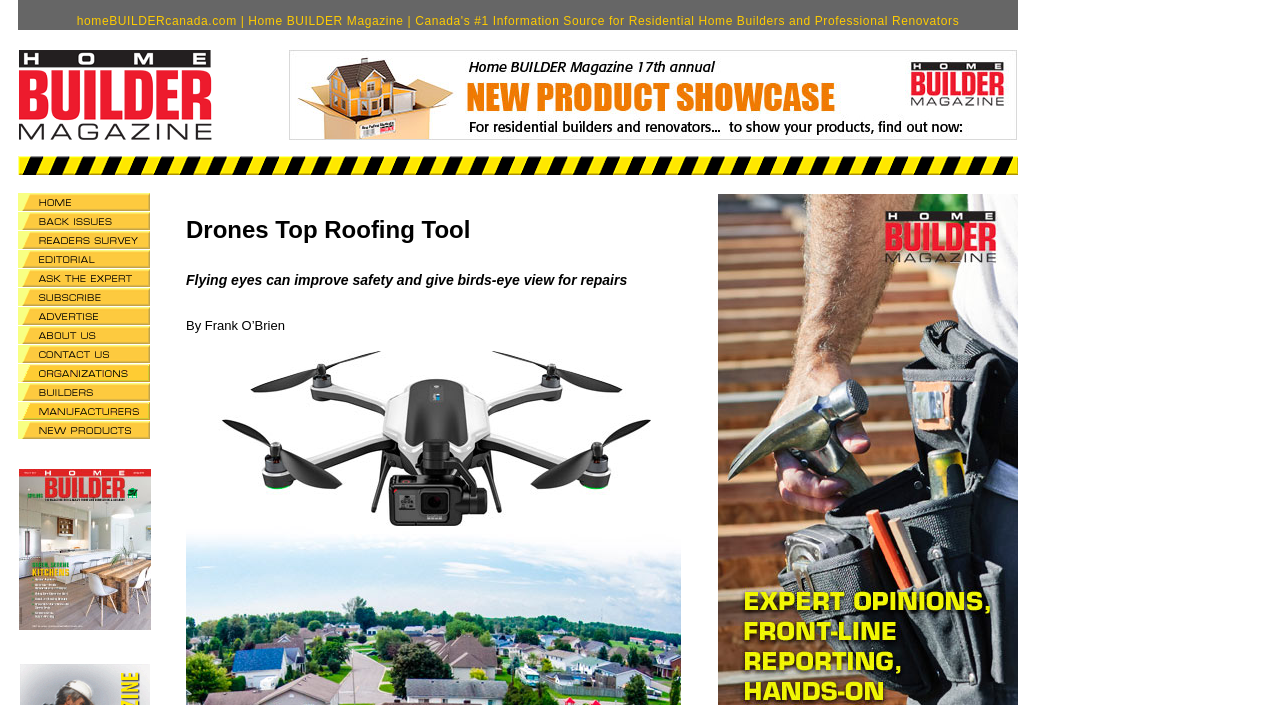Identify the bounding box coordinates of the clickable region necessary to fulfill the following instruction: "Check the image at the bottom left corner". The bounding box coordinates should be four float numbers between 0 and 1, i.e., [left, top, right, bottom].

[0.014, 0.221, 0.795, 0.248]